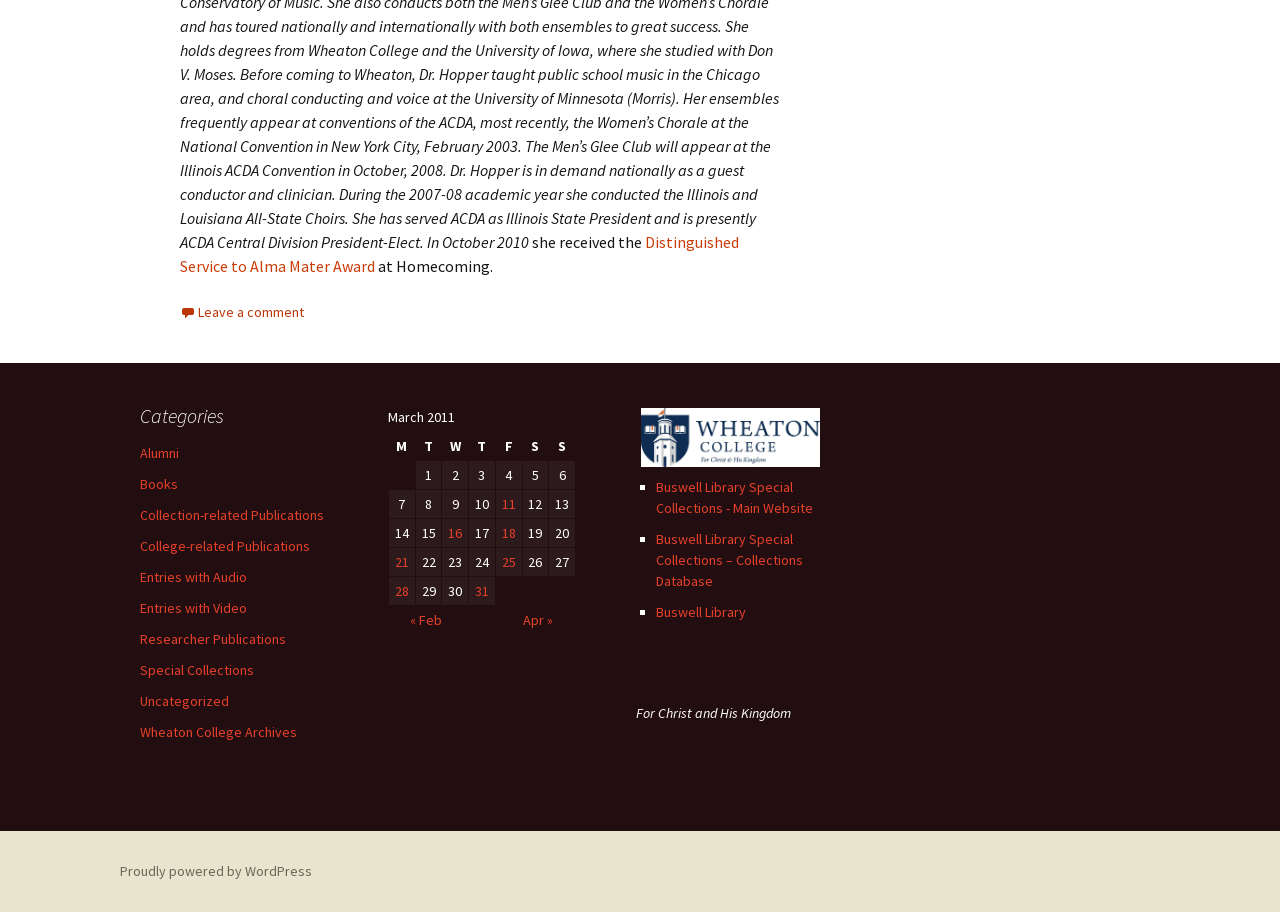Provide the bounding box coordinates of the area you need to click to execute the following instruction: "Click on the 'Alumni' category".

[0.109, 0.487, 0.14, 0.506]